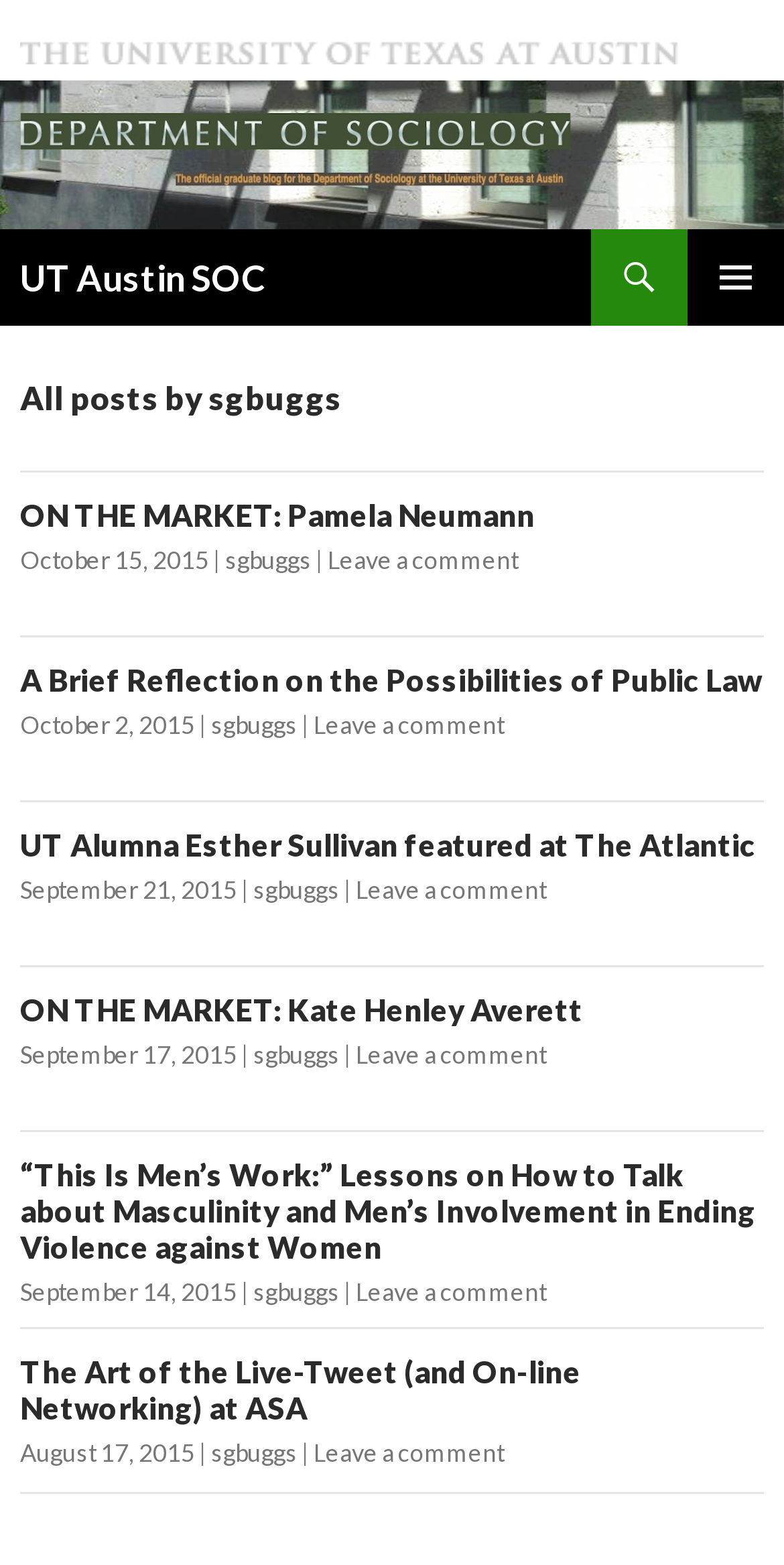Using the description "alt="UT Austin SOC"", locate and provide the bounding box of the UI element.

[0.0, 0.084, 1.0, 0.108]